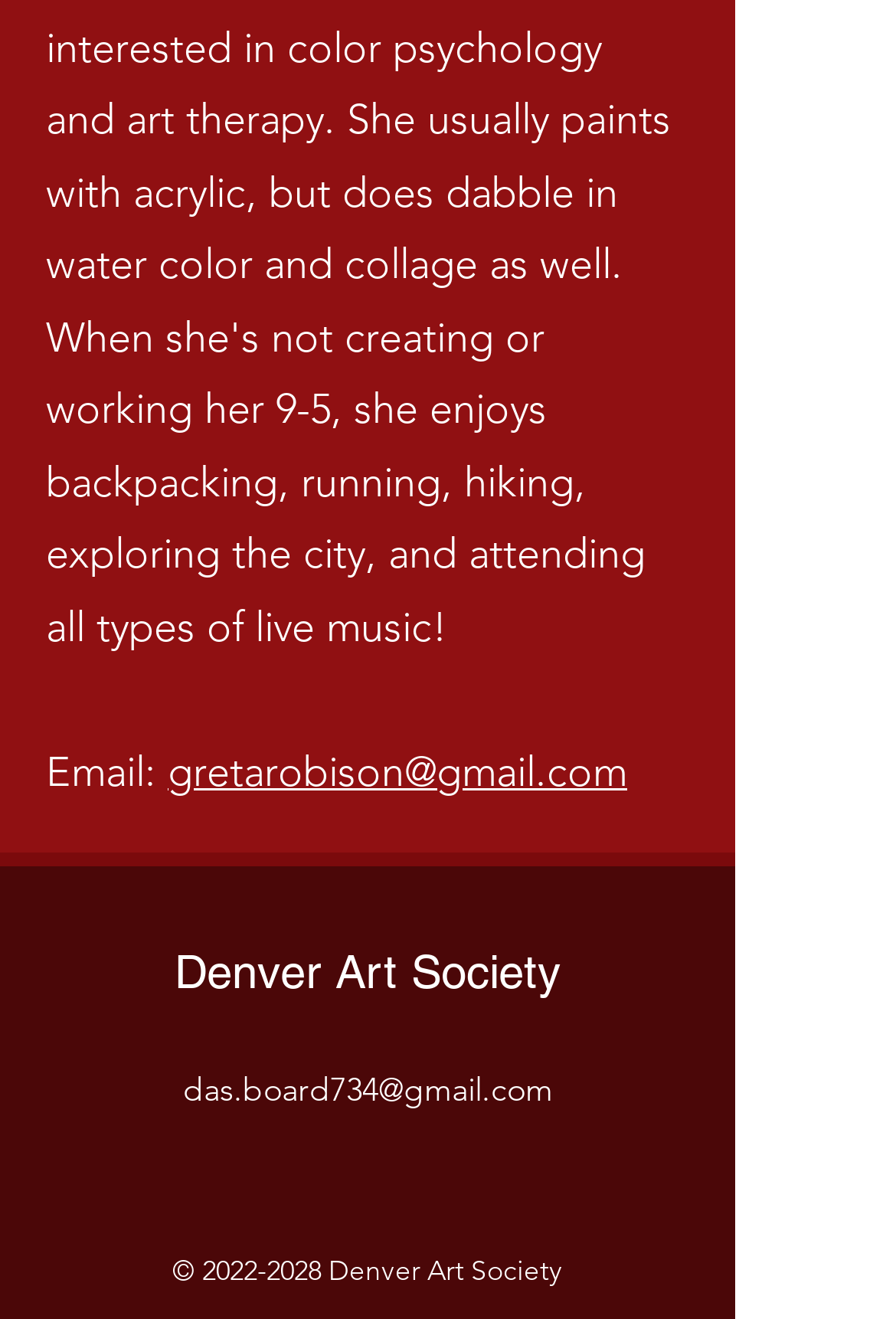Answer the question below with a single word or a brief phrase: 
What social media platforms are listed in the Social Bar?

Instagram, Facebook, Youtube, Twitter